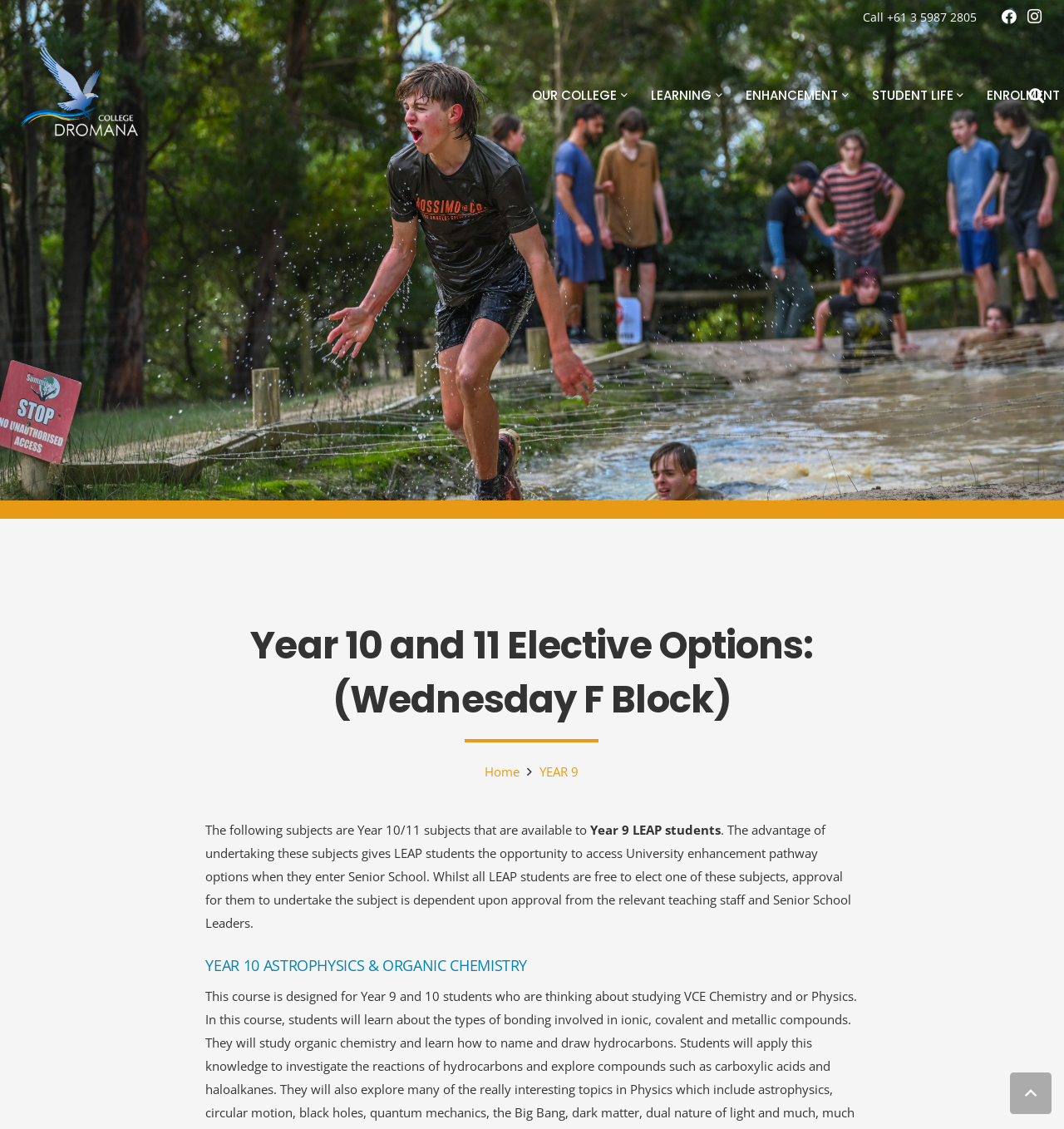Locate the bounding box coordinates of the element you need to click to accomplish the task described by this instruction: "Visit Facebook page".

[0.934, 0.001, 0.962, 0.028]